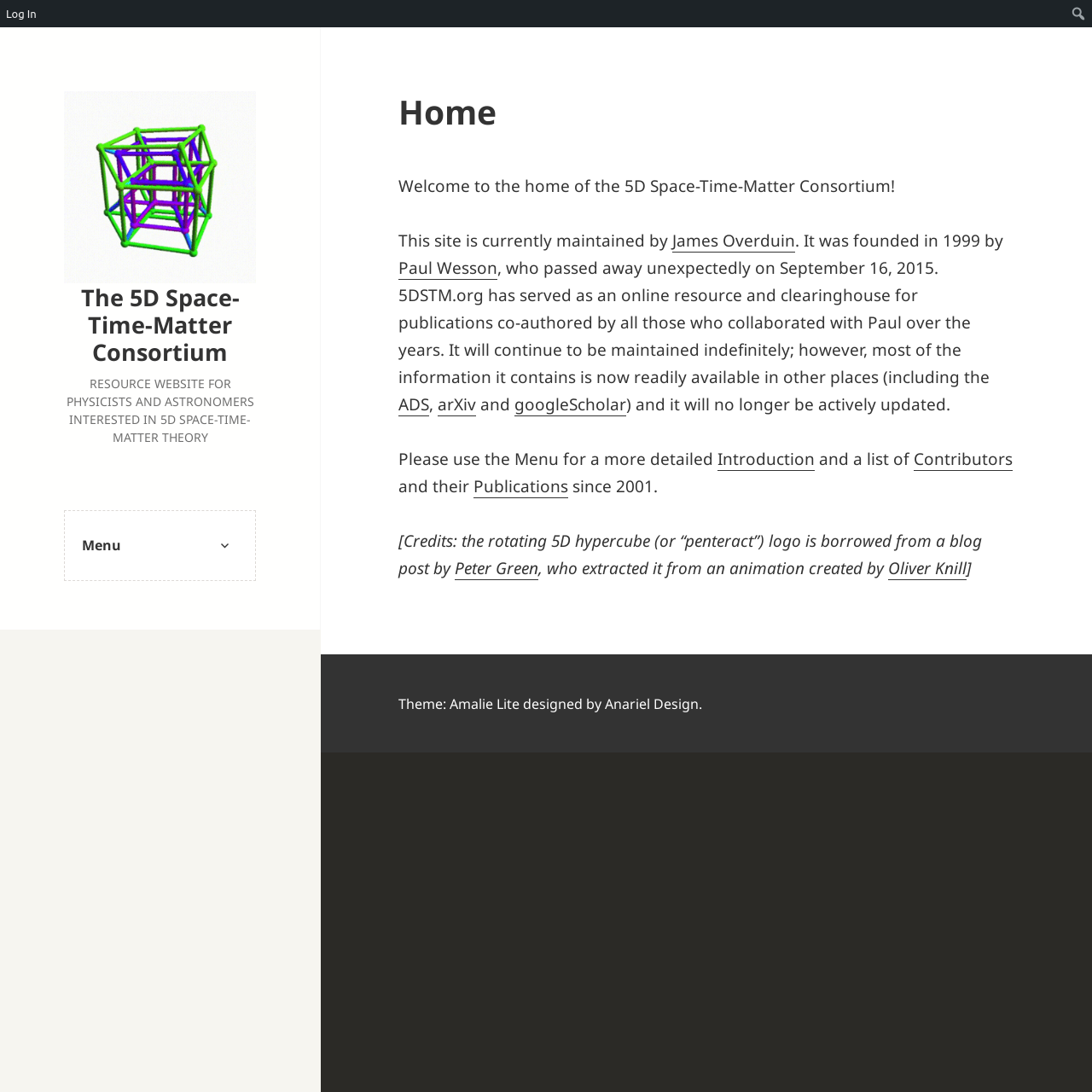What is the purpose of the website?
Can you provide an in-depth and detailed response to the question?

The purpose of the website can be inferred from the text on the homepage, which states that it is a 'Resource website for physicists and astronomers interested in 5D Space-Time-Matter theory'.